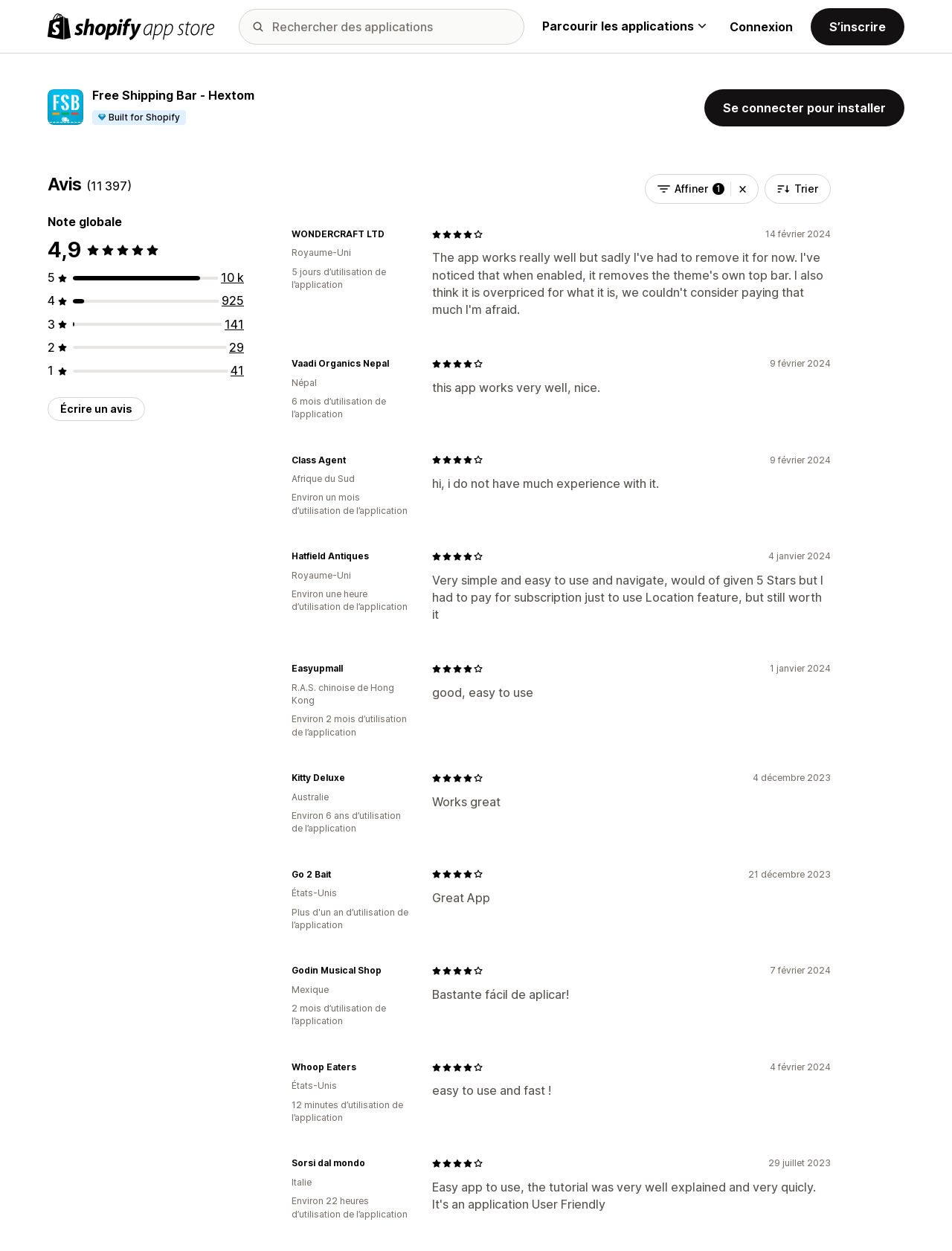Locate the bounding box coordinates of the element that should be clicked to fulfill the instruction: "Click the 'Se connecter pour installer' button".

[0.74, 0.071, 0.95, 0.101]